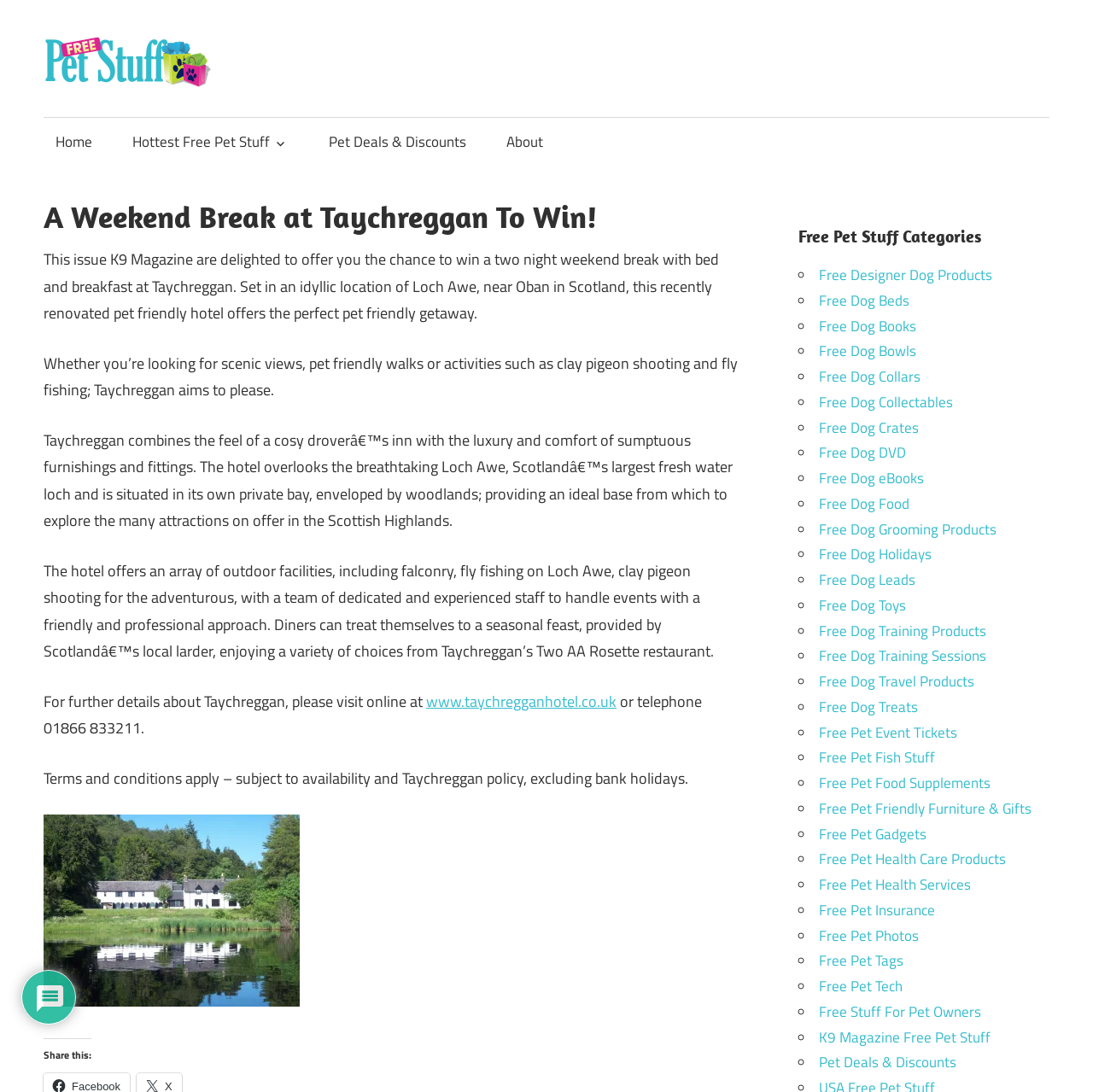Find and indicate the bounding box coordinates of the region you should select to follow the given instruction: "Share this:".

[0.04, 0.907, 0.274, 0.928]